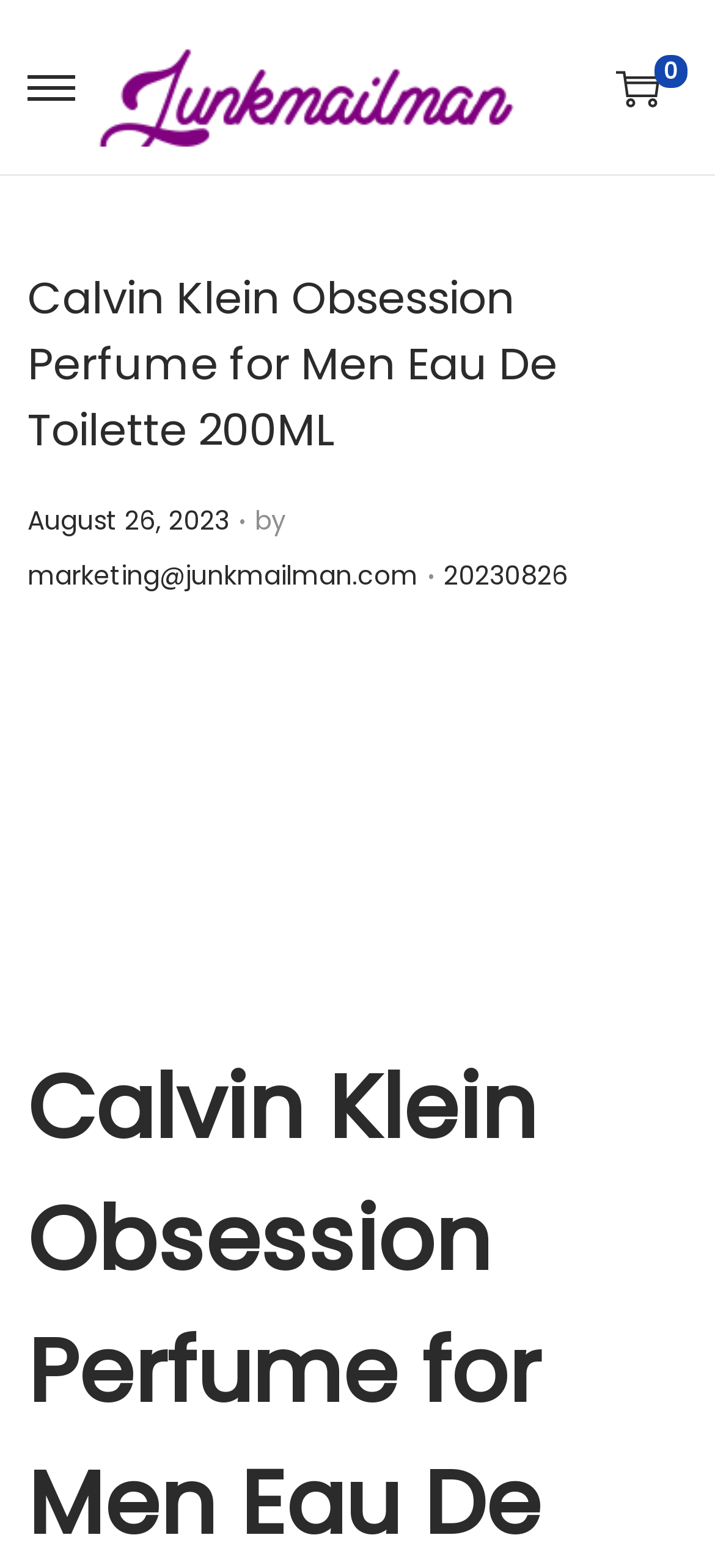Find and provide the bounding box coordinates for the UI element described here: "image/svg+xml 0". The coordinates should be given as four float numbers between 0 and 1: [left, top, right, bottom].

[0.862, 0.041, 0.923, 0.07]